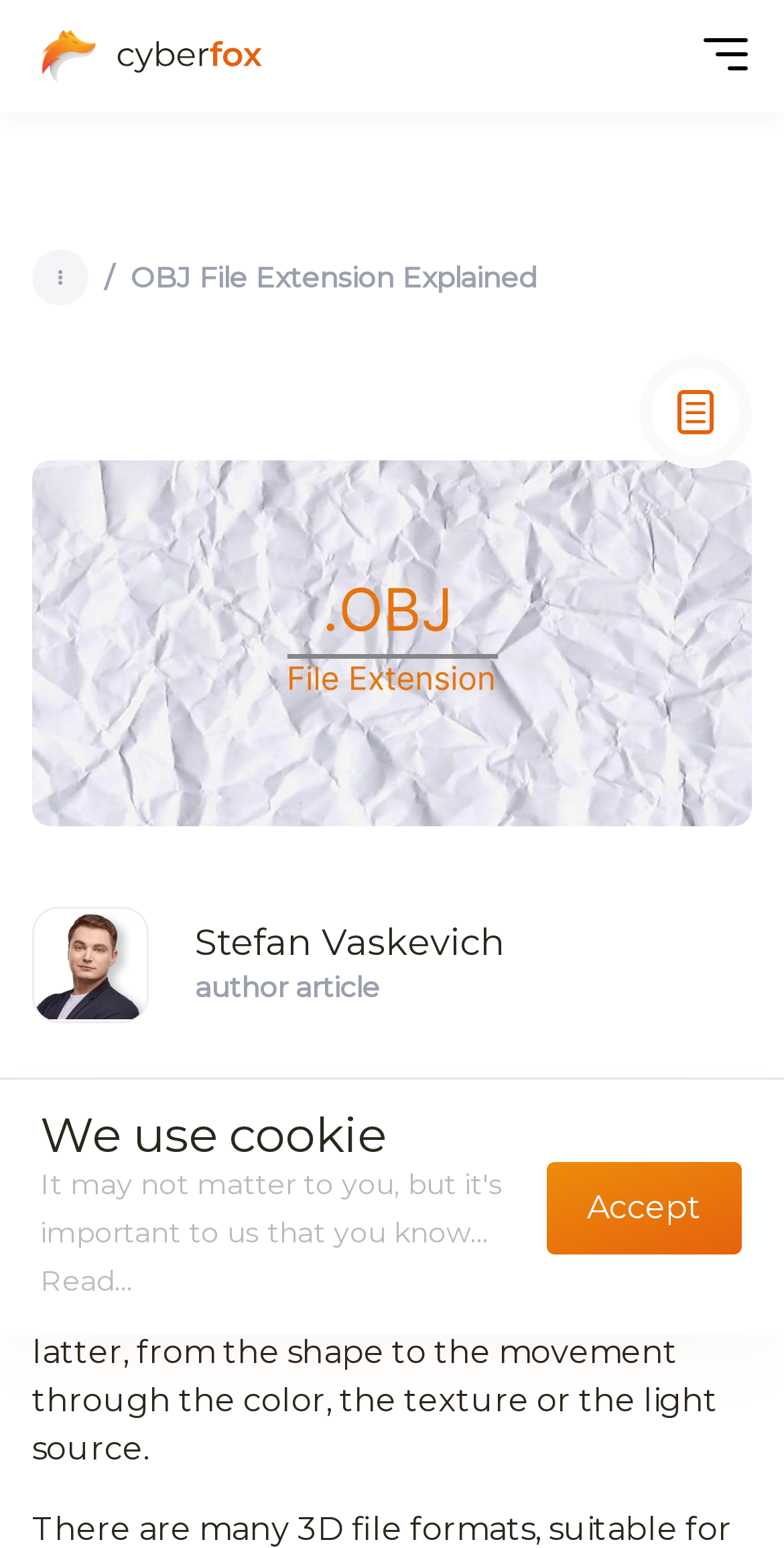Determine the bounding box coordinates of the clickable area required to perform the following instruction: "Click the author photo". The coordinates should be represented as four float numbers between 0 and 1: [left, top, right, bottom].

[0.044, 0.587, 0.187, 0.659]